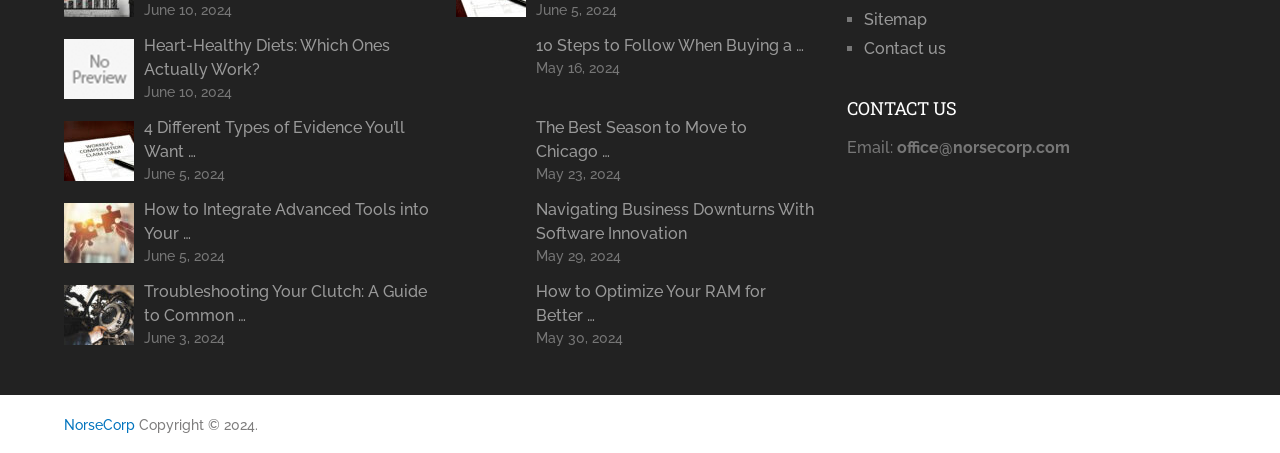Please examine the image and answer the question with a detailed explanation:
What is the topic of the third article?

I found the topic of the third article by looking at the image element with the text 'How to Integrate Advanced Tools into Your Logistics Workflow' and the corresponding link element with similar text.